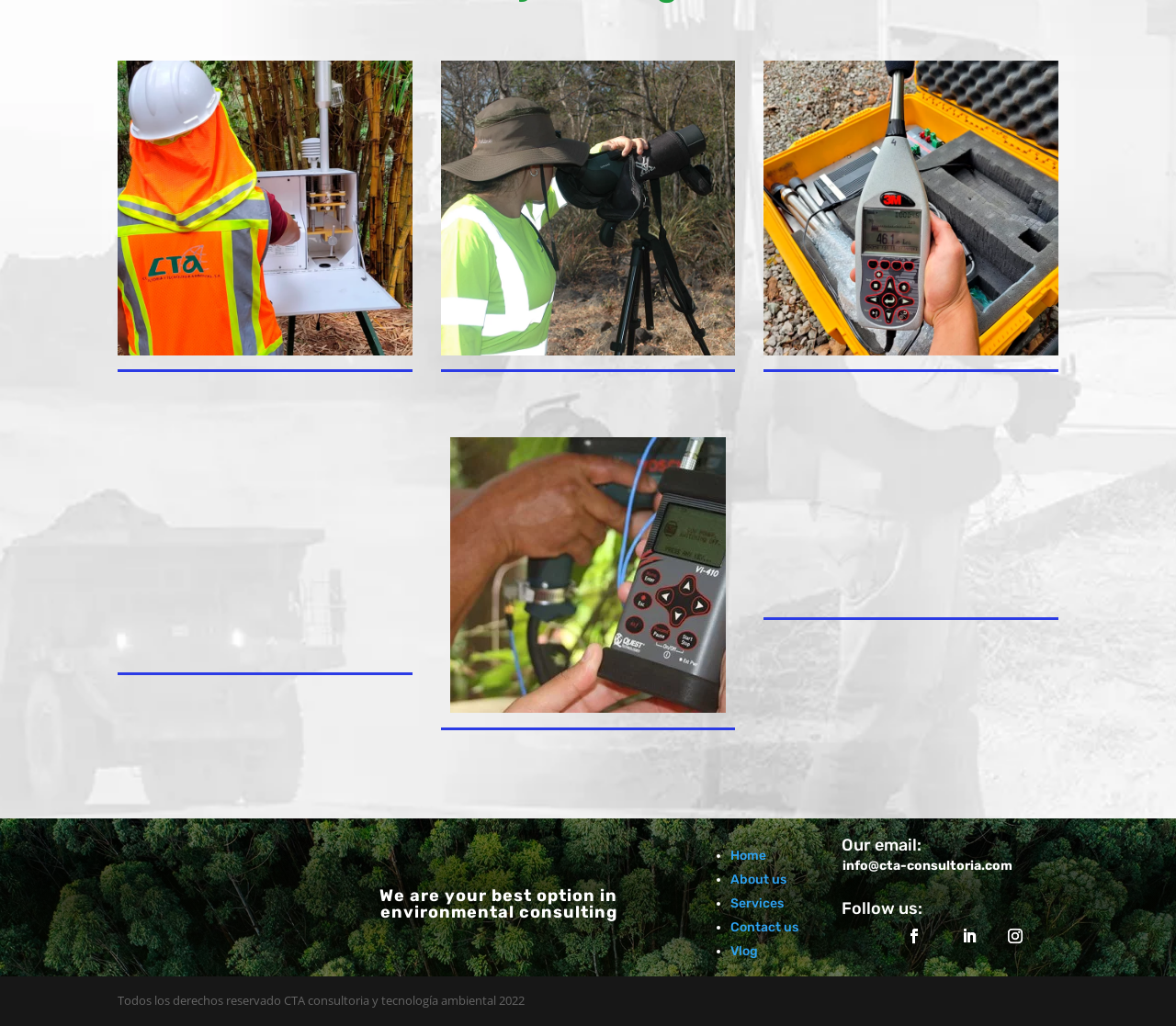Using the element description Vlog, predict the bounding box coordinates for the UI element. Provide the coordinates in (top-left x, top-left y, bottom-right x, bottom-right y) format with values ranging from 0 to 1.

[0.621, 0.92, 0.645, 0.935]